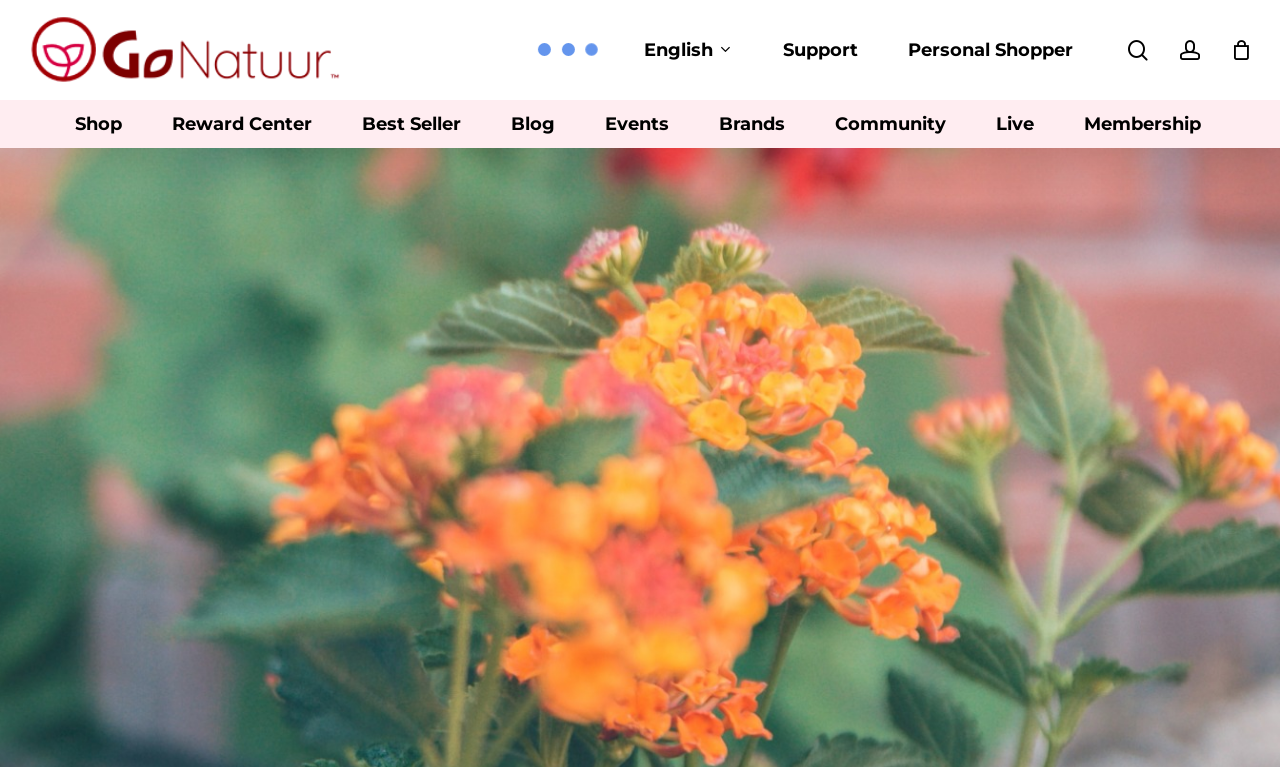Could you highlight the region that needs to be clicked to execute the instruction: "go to Gonatuur homepage"?

[0.022, 0.02, 0.268, 0.111]